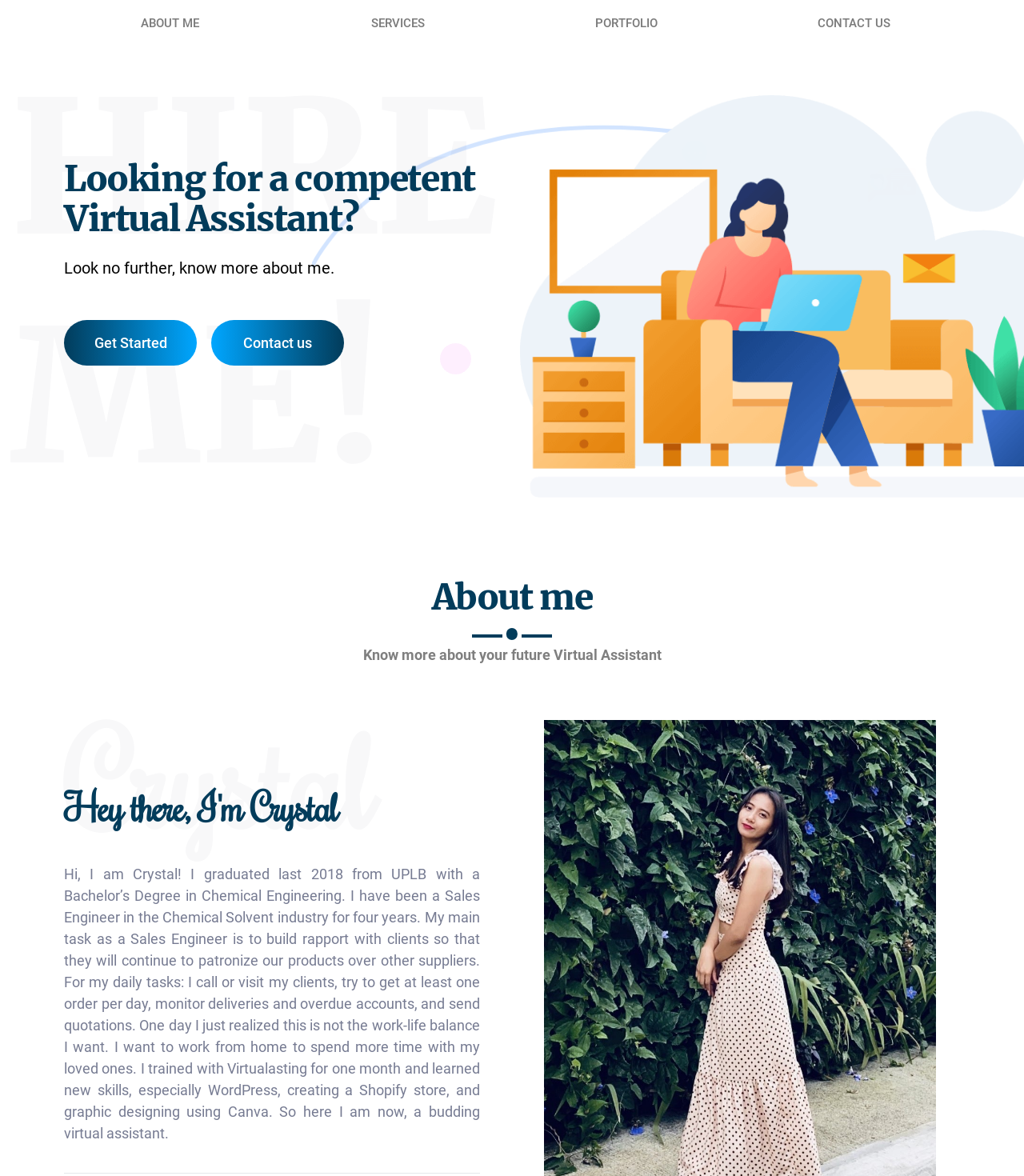Offer an in-depth caption of the entire webpage.

The webpage is about Crystal, a virtual assistant, and her services. At the top, there are four navigation links: "ABOUT ME", "SERVICES", "PORTFOLIO", and "CONTACT US", evenly spaced across the page. Below these links, a prominent heading "HIRE ME!" grabs attention. 

Underneath, a heading "Looking for a competent Virtual Assistant?" is followed by a brief introduction "Look no further, know more about me." Two call-to-action links, "Get Started" and "Contact us", are placed side by side. 

The main content of the page is divided into sections. The first section is headed "About me" and provides a brief overview of Crystal's background. Below this, a heading "Crystal" is followed by a personal introduction "Hey there, I'm Crystal". 

The majority of the page is dedicated to a lengthy text that describes Crystal's background, her experience as a Sales Engineer, and her transition to becoming a virtual assistant. This text is placed at the bottom left of the page, spanning almost the entire height of the page.